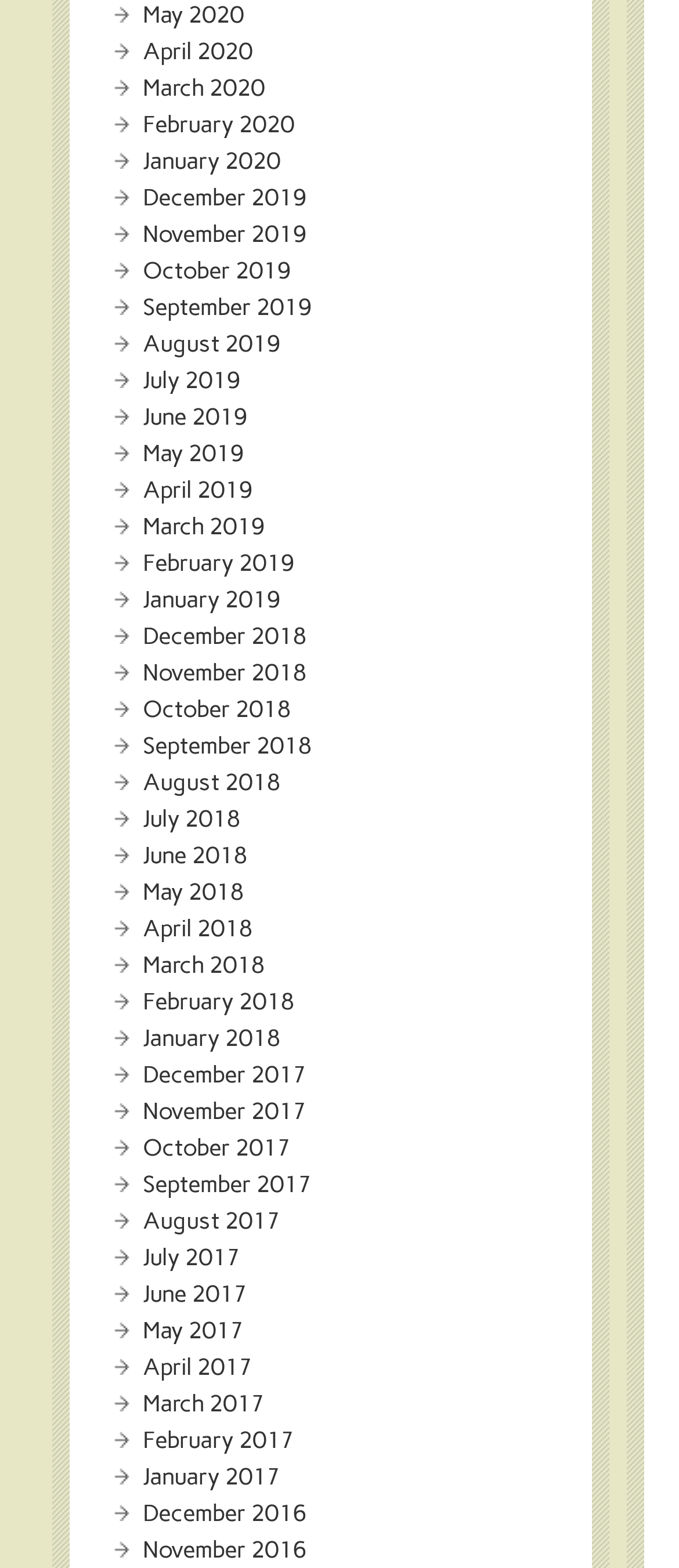Identify the bounding box coordinates of the region that needs to be clicked to carry out this instruction: "click January 2020". Provide these coordinates as four float numbers ranging from 0 to 1, i.e., [left, top, right, bottom].

[0.21, 0.093, 0.413, 0.111]